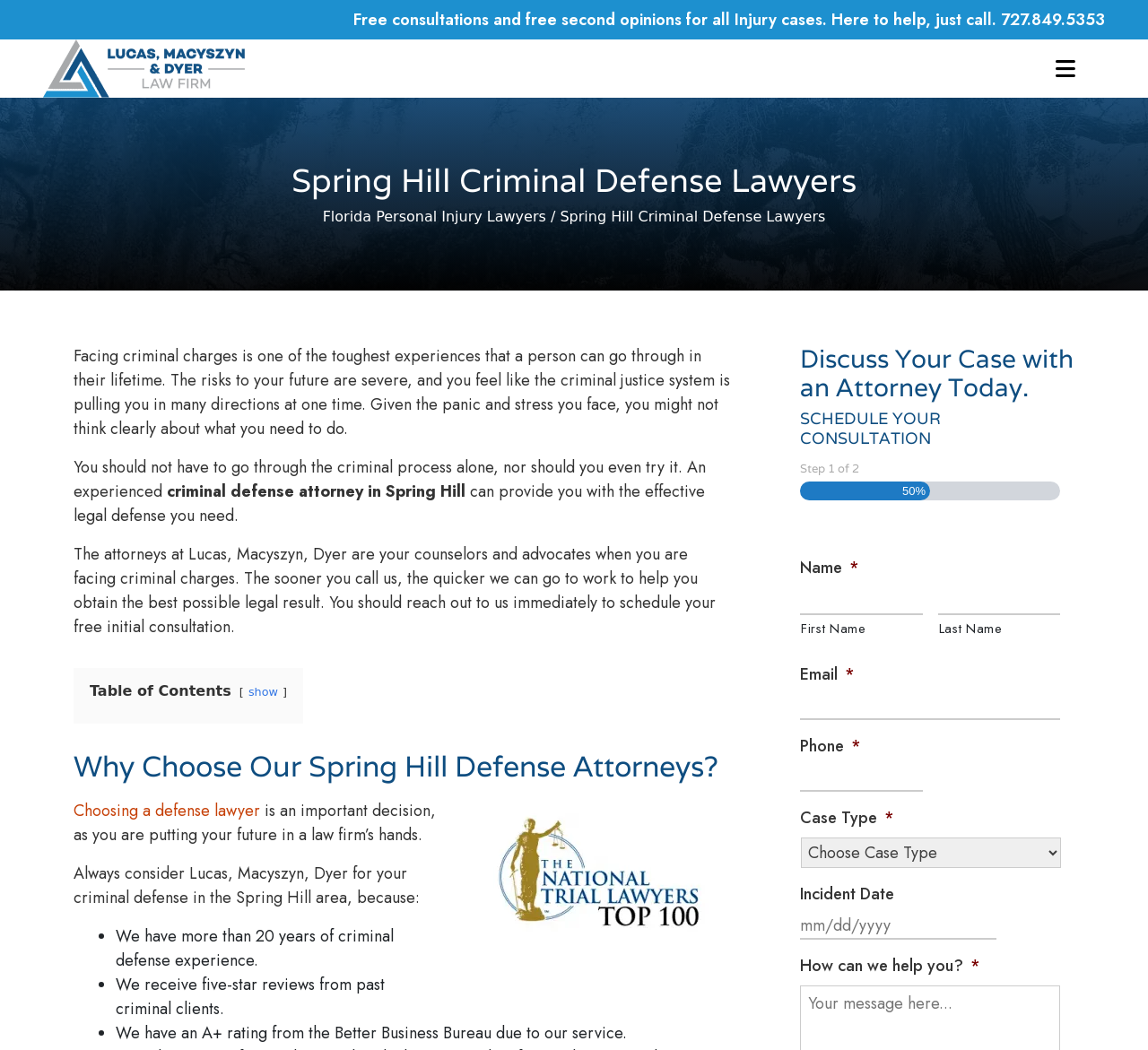Please provide a brief answer to the following inquiry using a single word or phrase:
What is the purpose of the attorneys at Lucas, Macyszyn, Dyer?

To provide effective legal defense